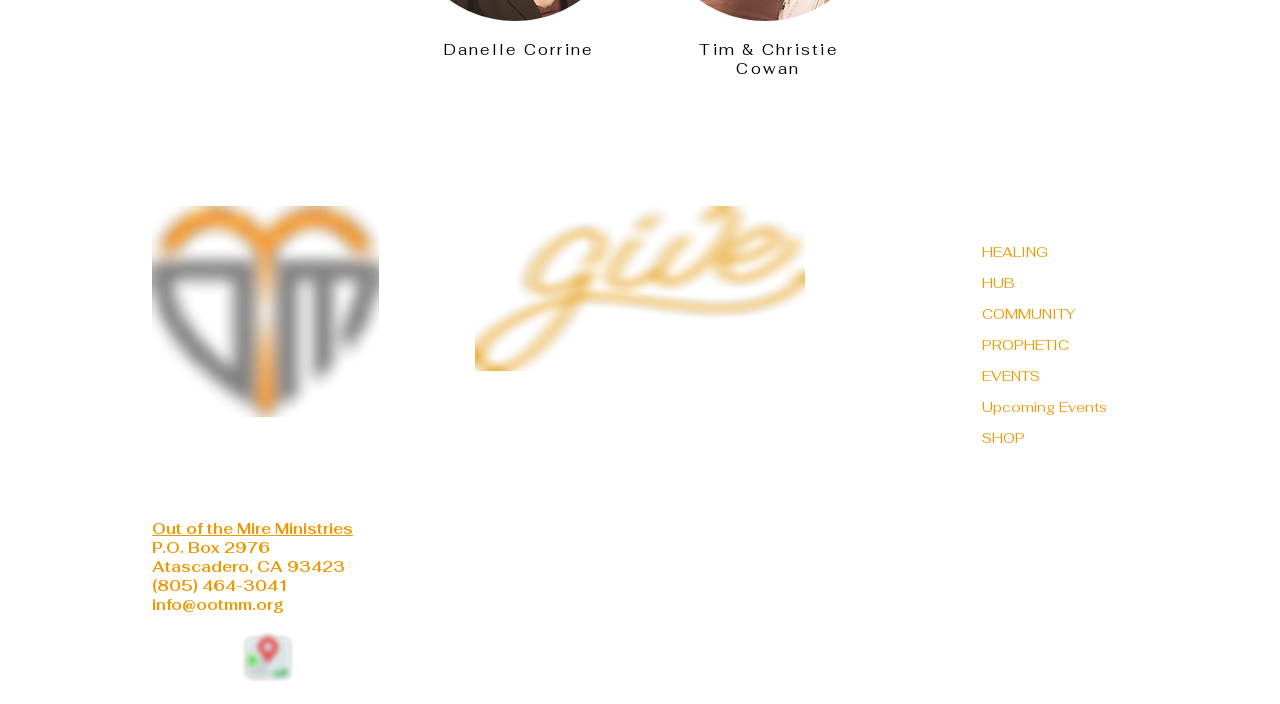Mark the bounding box of the element that matches the following description: "Upcoming Events".

[0.767, 0.556, 0.883, 0.6]